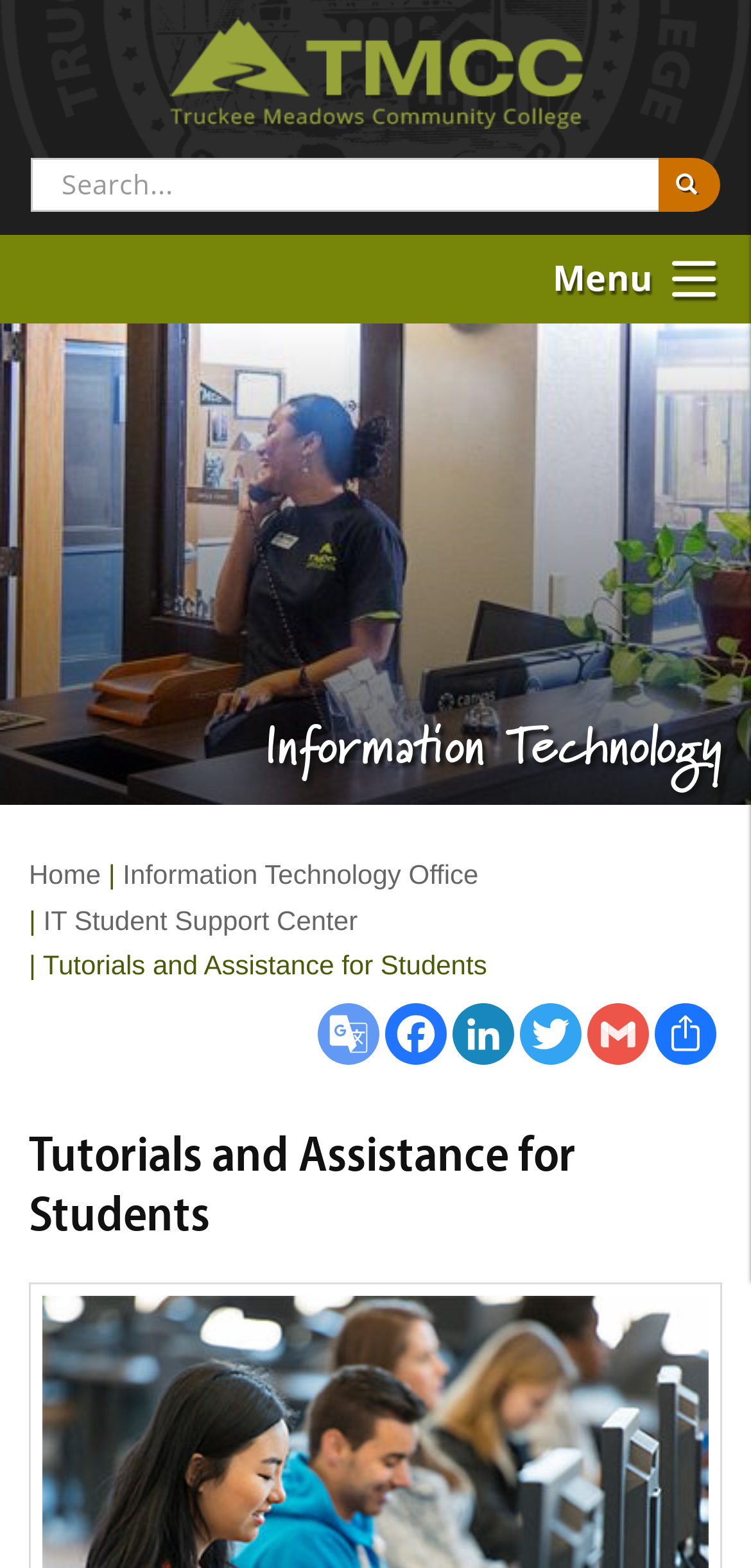Find and specify the bounding box coordinates that correspond to the clickable region for the instruction: "go to home page".

[0.054, 0.0, 0.946, 0.087]